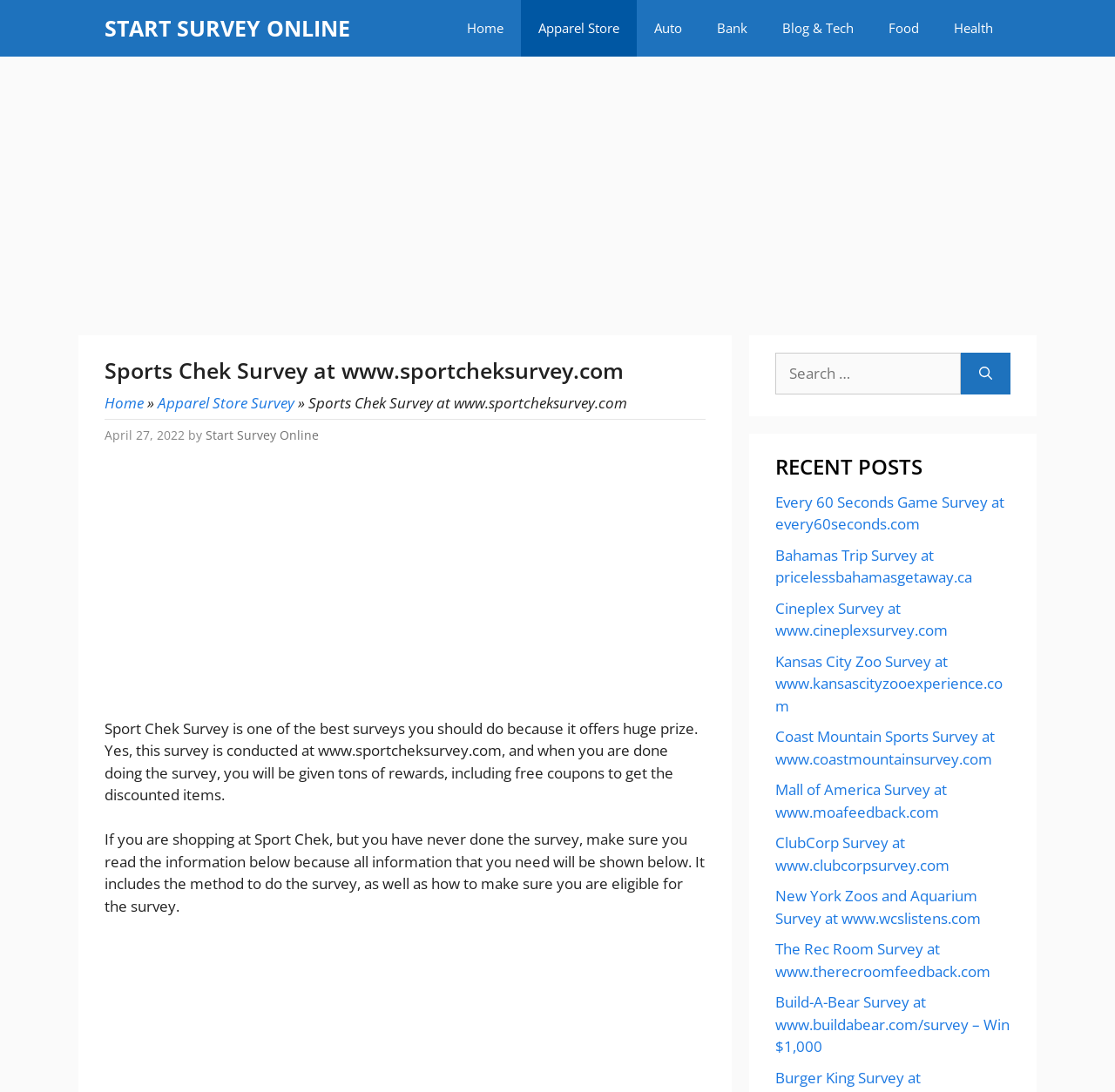Please give a short response to the question using one word or a phrase:
How many recent posts are listed on the webpage?

9